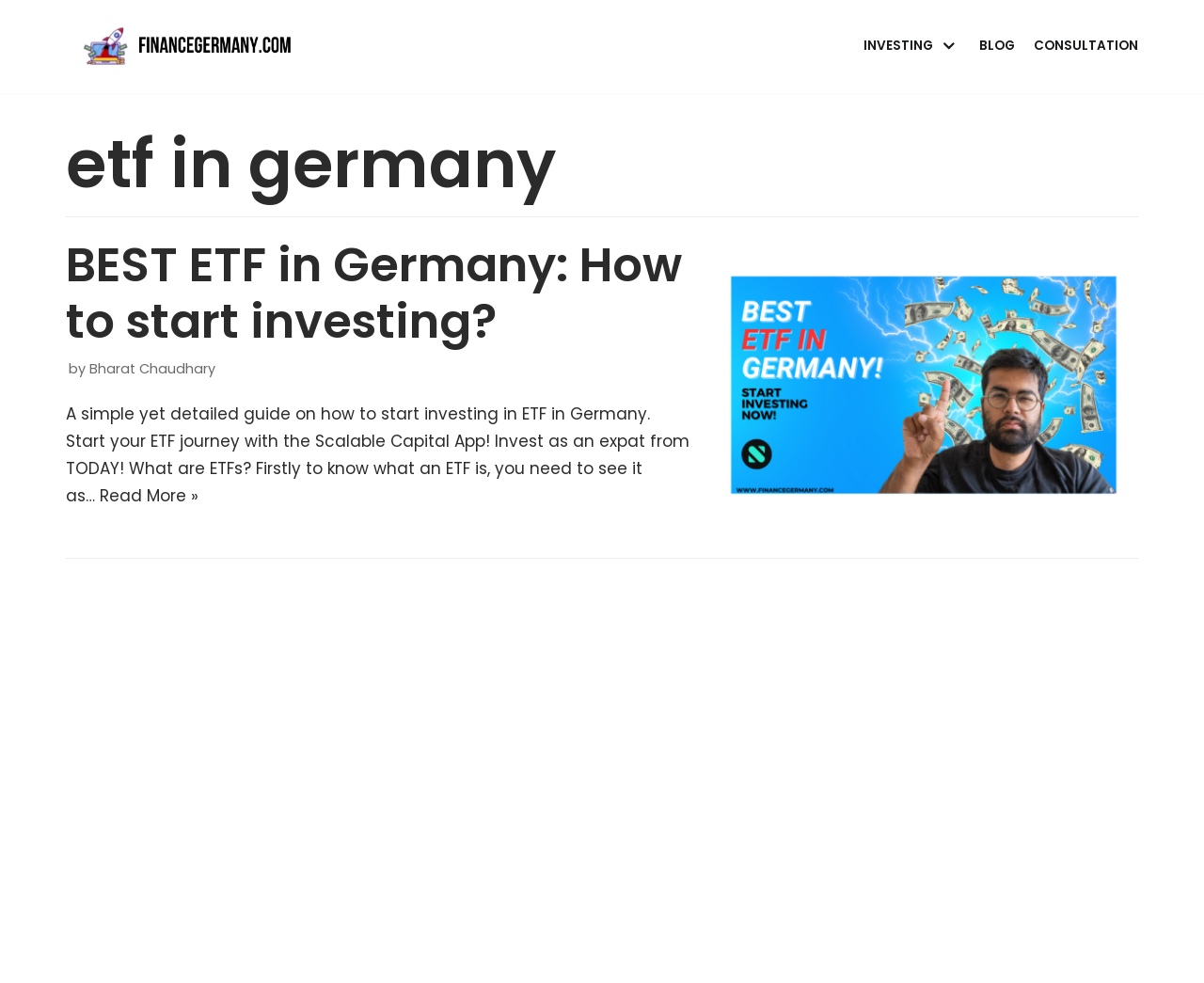Identify the bounding box coordinates of the element to click to follow this instruction: 'Go to 'INVESTING''. Ensure the coordinates are four float values between 0 and 1, provided as [left, top, right, bottom].

[0.718, 0.035, 0.798, 0.059]